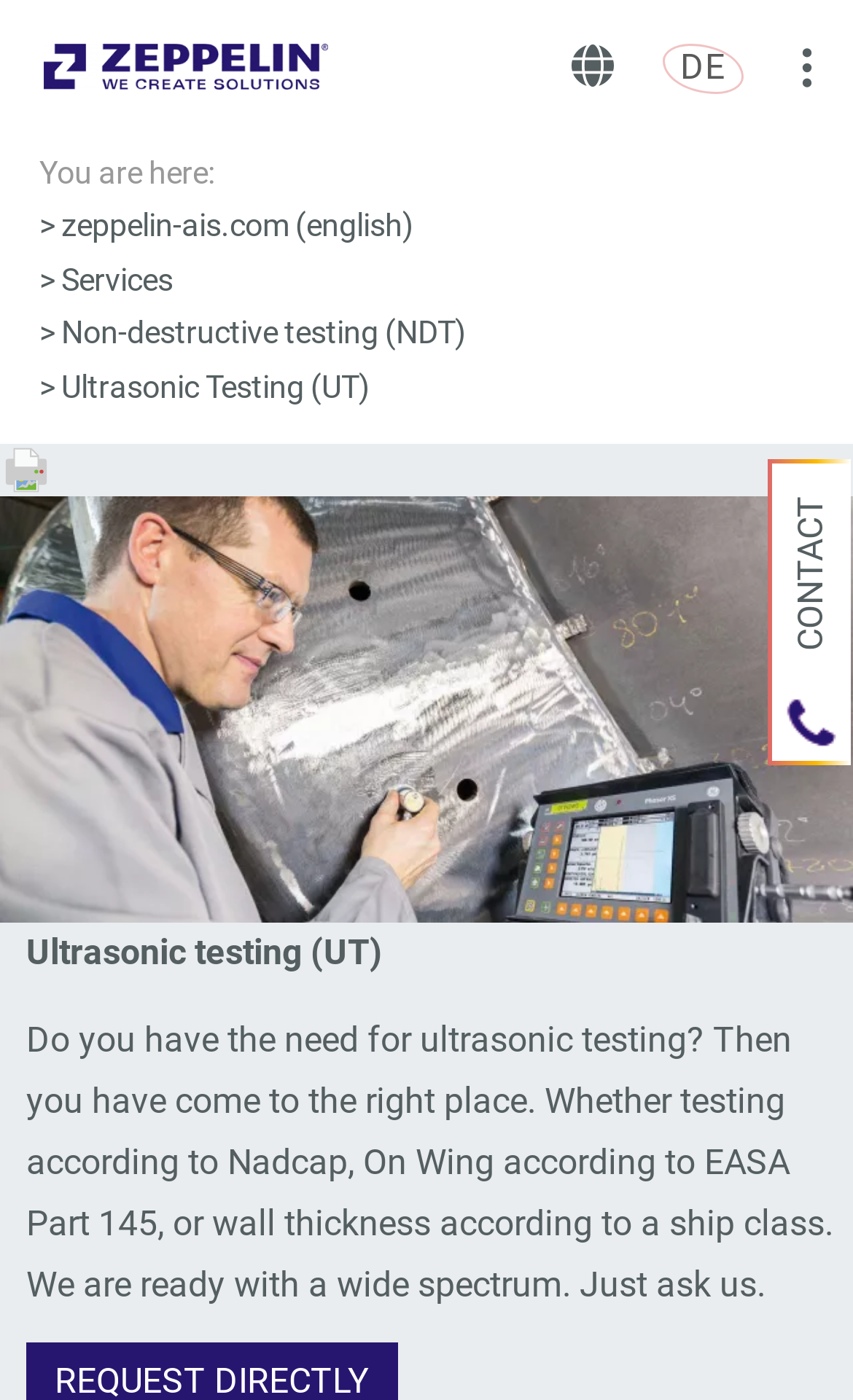Please examine the image and answer the question with a detailed explanation:
What is the main service offered?

The main service offered can be inferred from the text 'Ultrasonic testing (UT)' which appears multiple times on the webpage, including in the breadcrumb navigation and in the main content area.